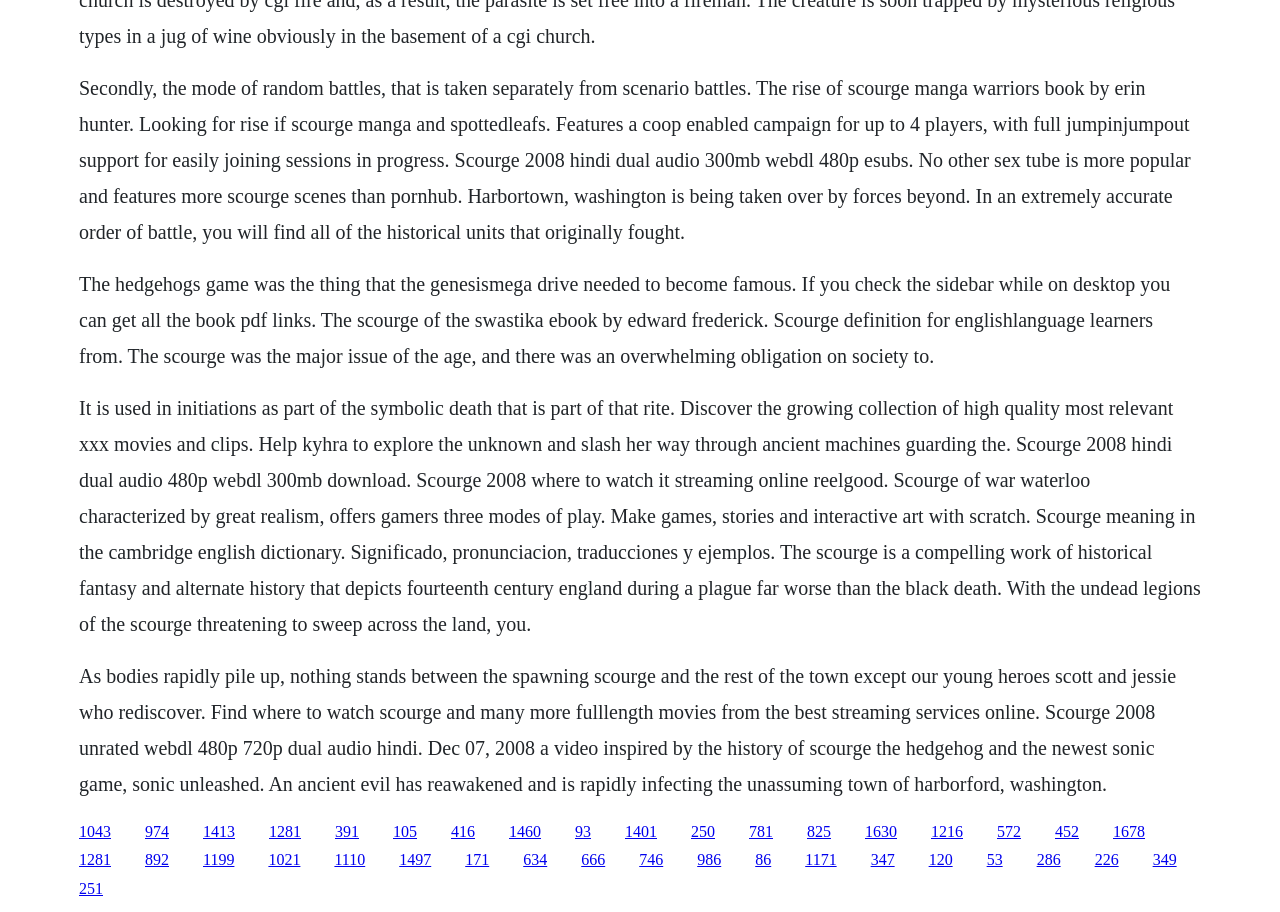Please find the bounding box coordinates of the element that must be clicked to perform the given instruction: "Click the link to play Scourge of War Waterloo". The coordinates should be four float numbers from 0 to 1, i.e., [left, top, right, bottom].

[0.676, 0.902, 0.701, 0.921]